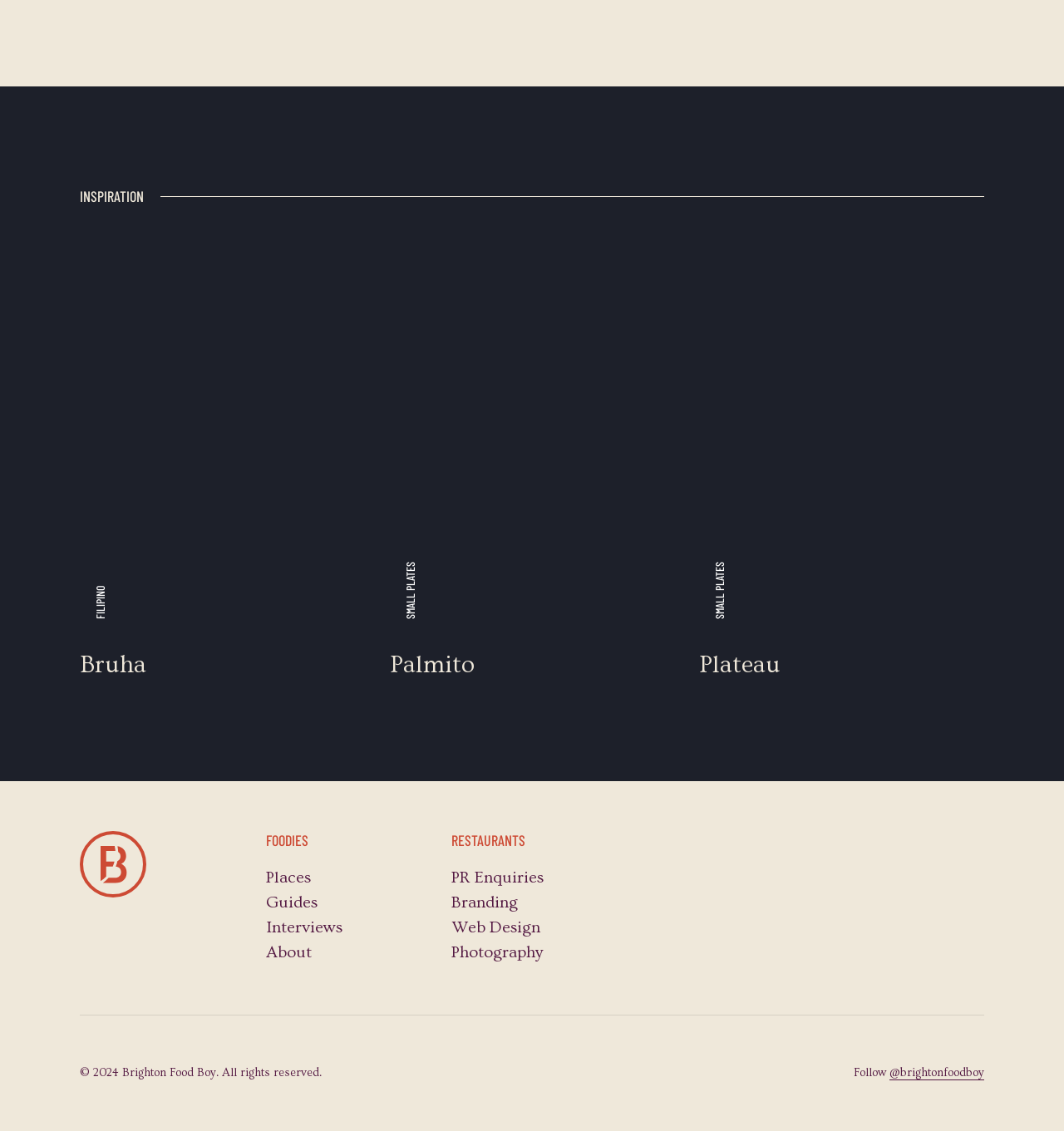Please identify the bounding box coordinates of the area I need to click to accomplish the following instruction: "Click on Brighton Food Boy logo".

[0.075, 0.783, 0.138, 0.796]